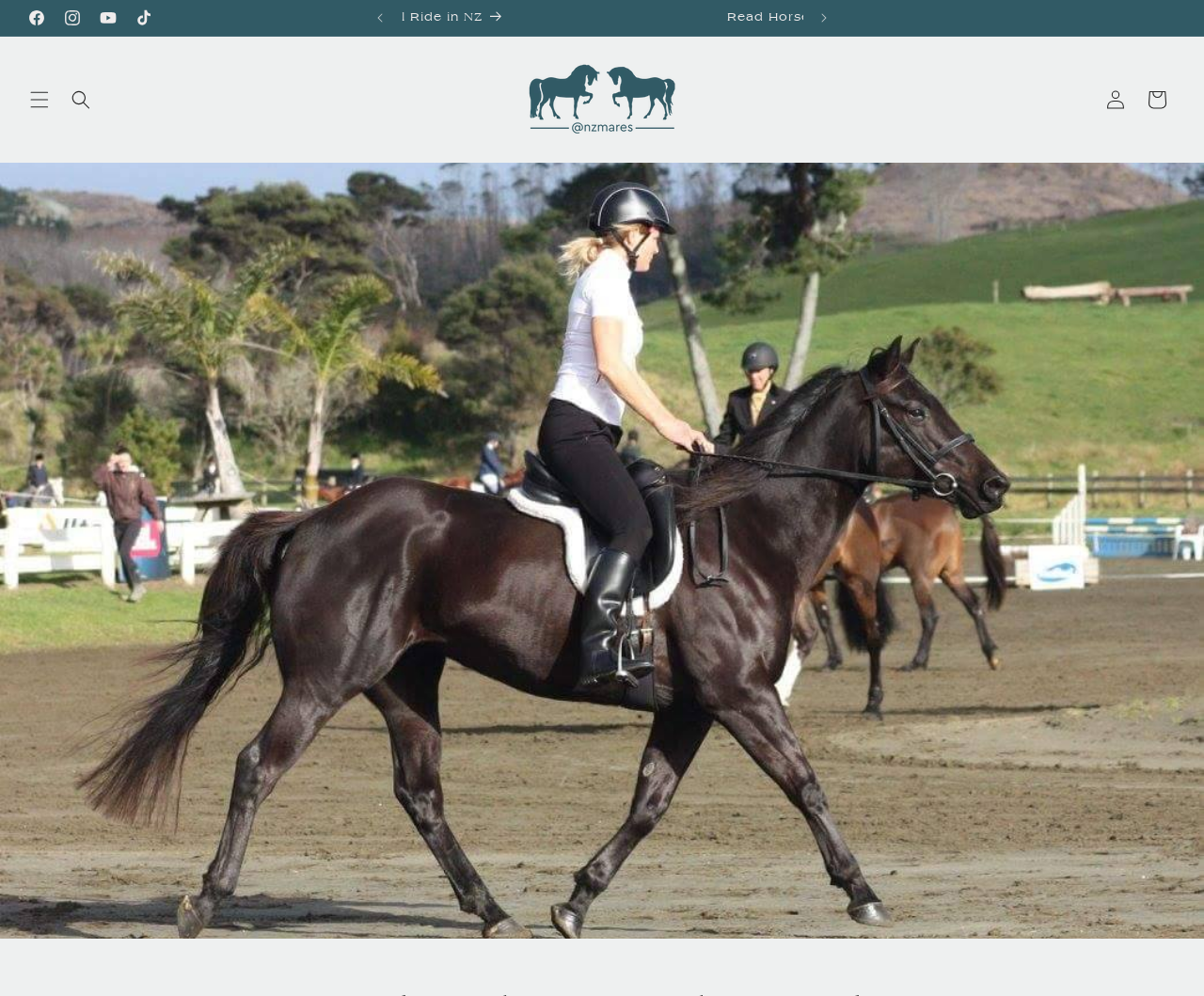Locate the bounding box coordinates of the area to click to fulfill this instruction: "Log in". The bounding box should be presented as four float numbers between 0 and 1, in the order [left, top, right, bottom].

[0.909, 0.079, 0.944, 0.121]